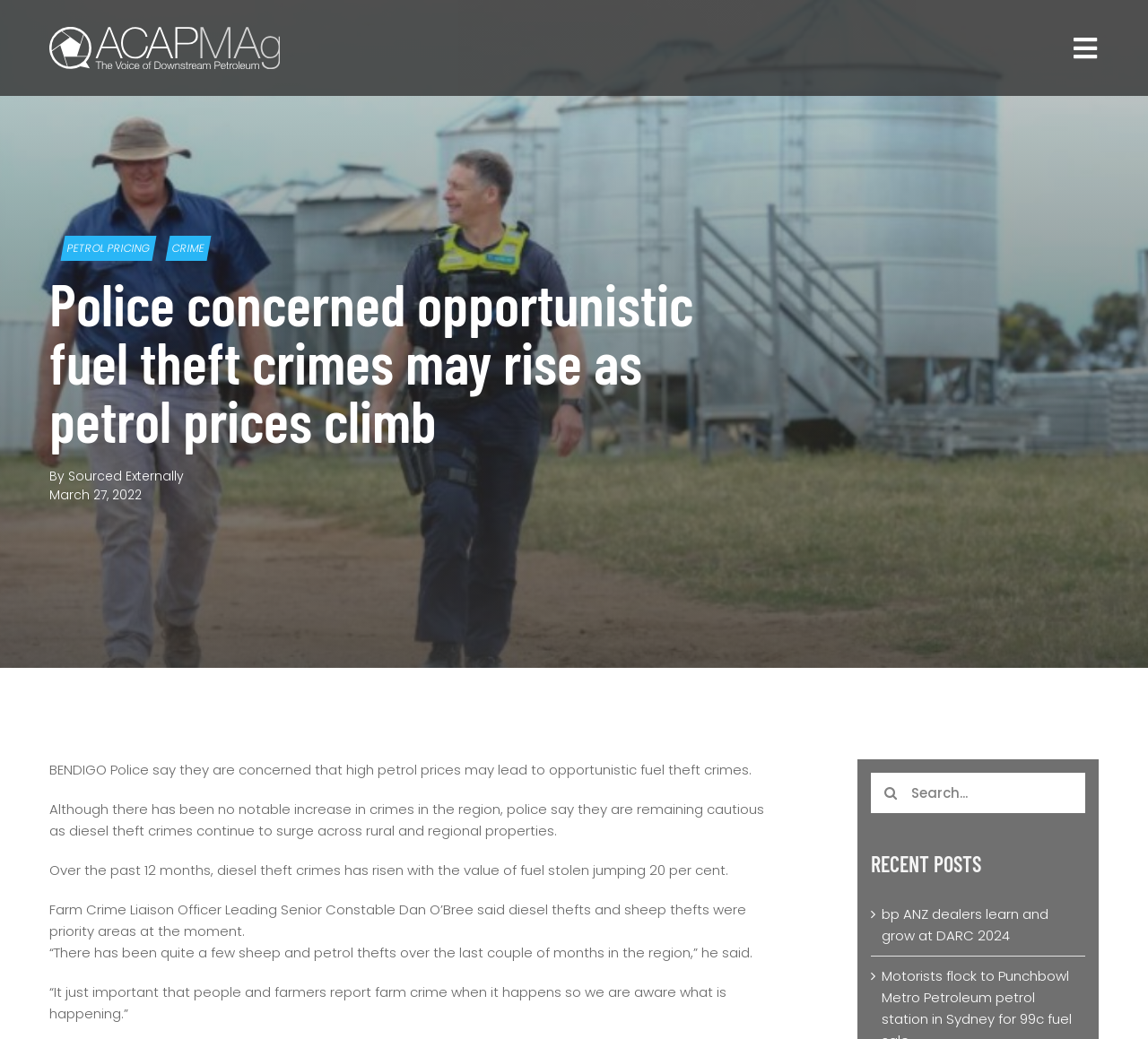Identify the bounding box coordinates of the clickable region to carry out the given instruction: "Read the 'PETROL PRICING' article".

[0.053, 0.227, 0.136, 0.251]